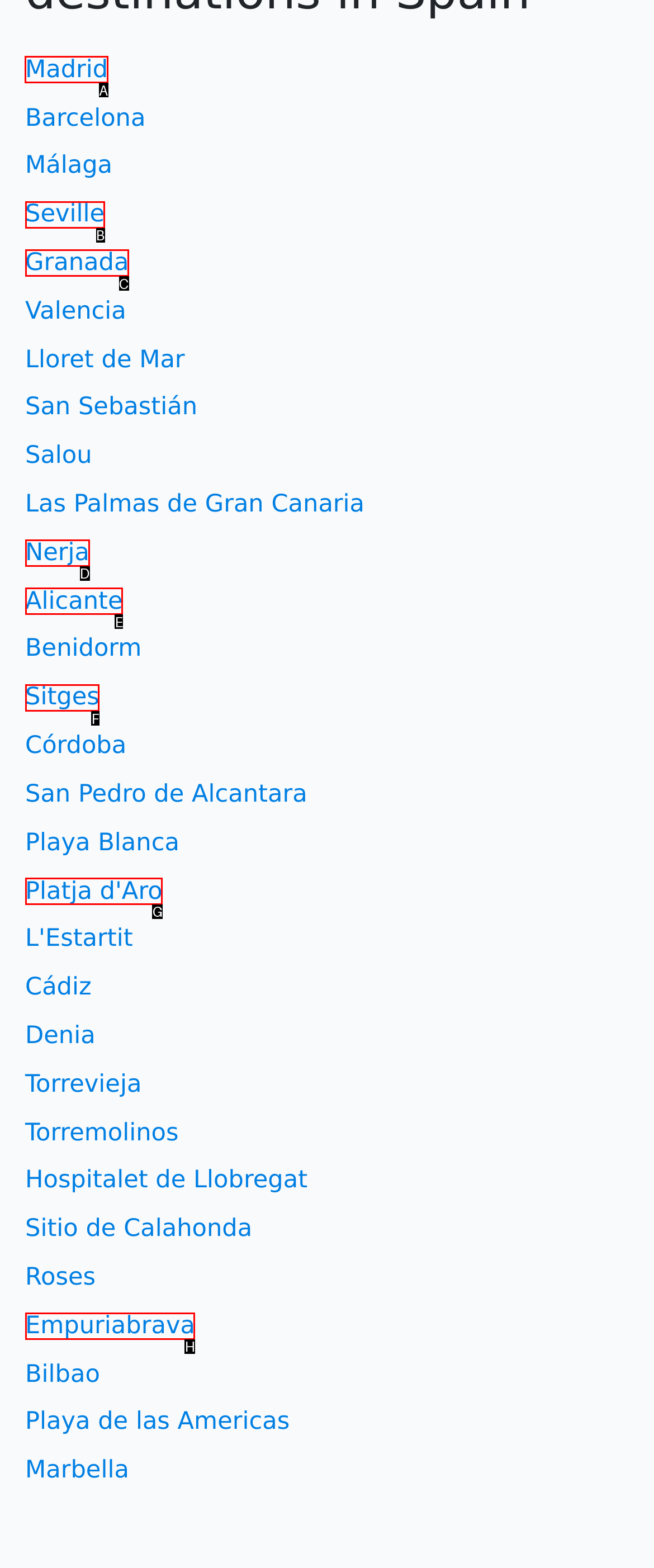Identify which lettered option completes the task: visit Madrid. Provide the letter of the correct choice.

A